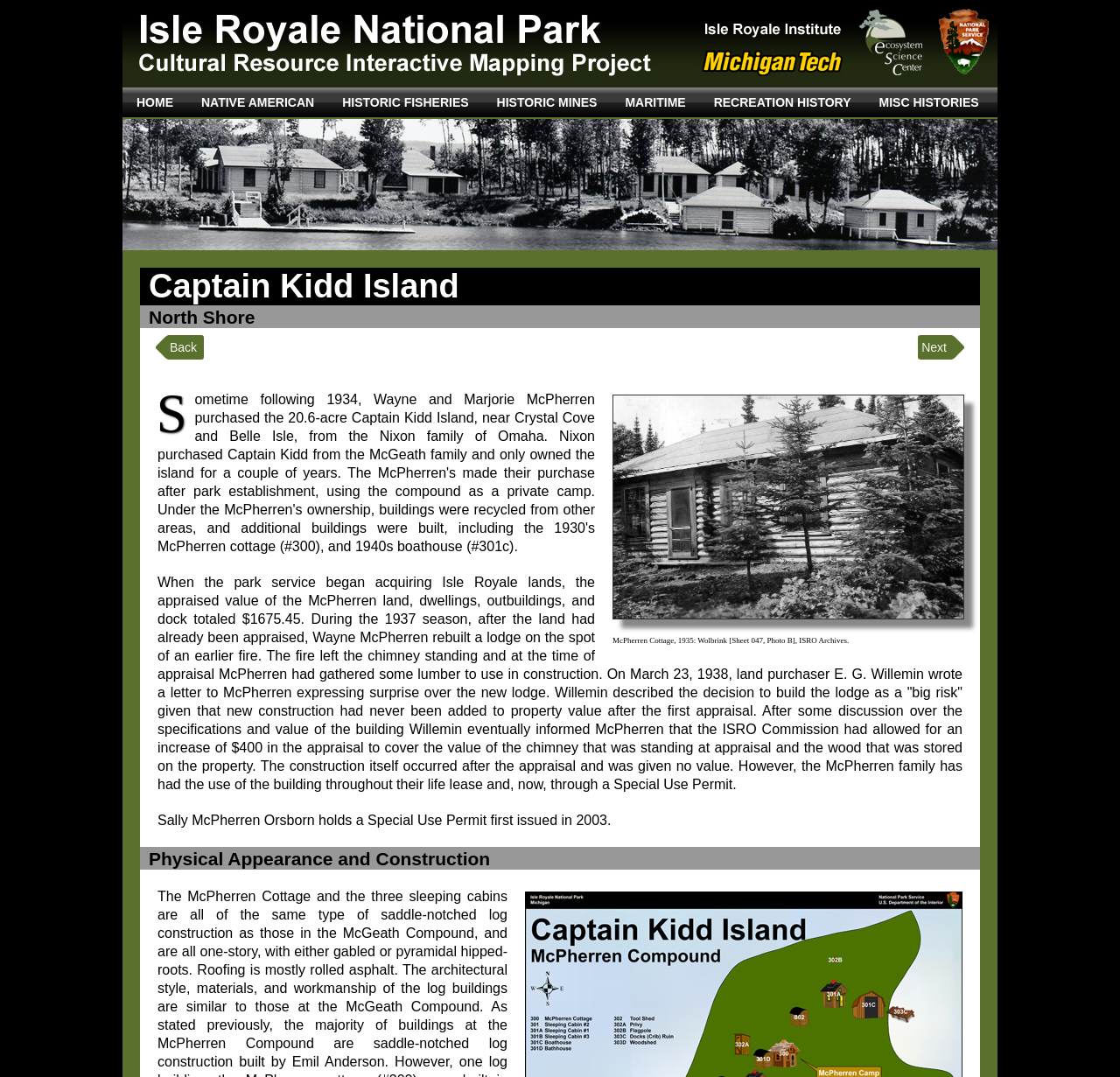Please identify the bounding box coordinates of the area I need to click to accomplish the following instruction: "Click on the HOME link".

[0.109, 0.081, 0.167, 0.109]